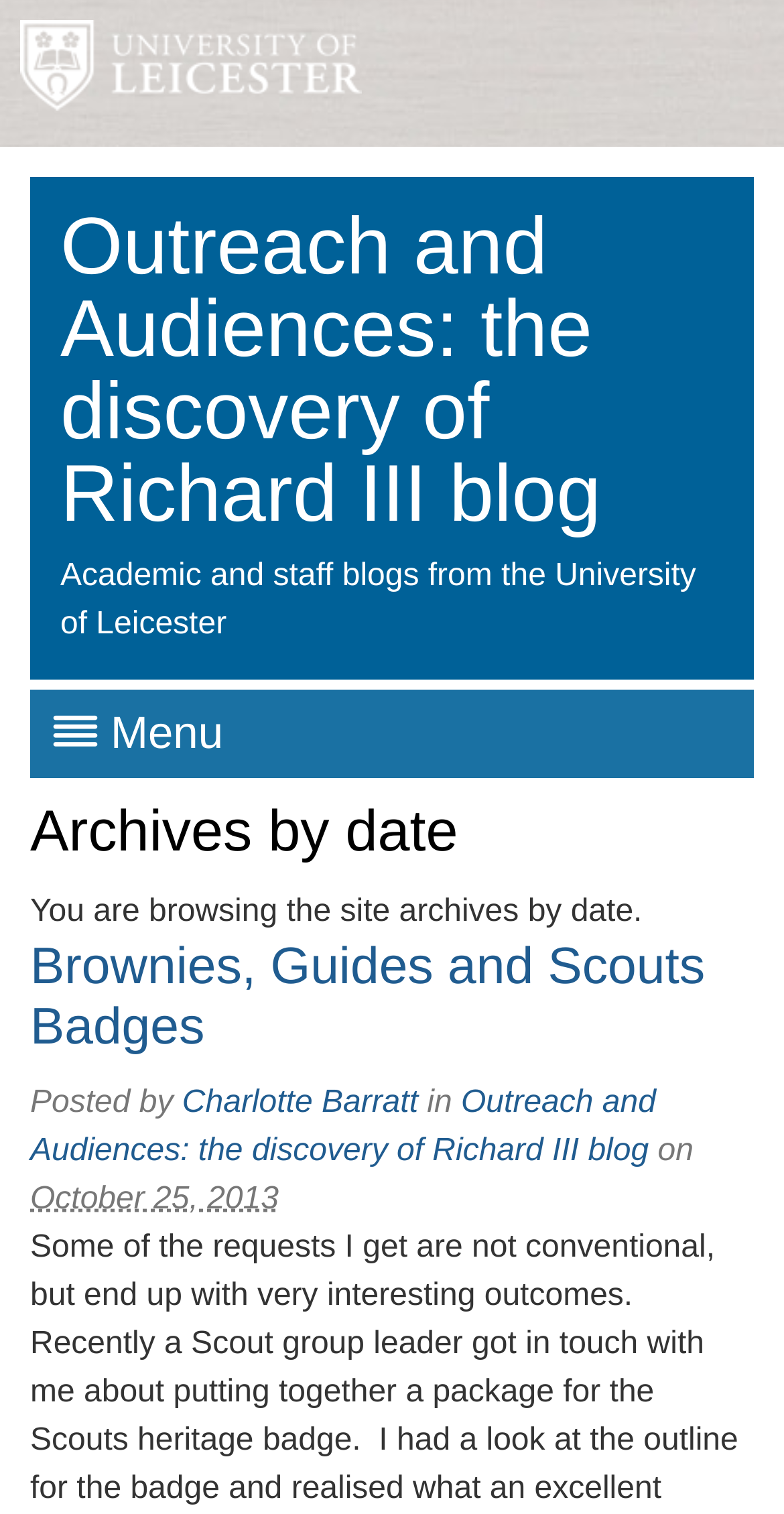Please find the bounding box for the following UI element description. Provide the coordinates in (top-left x, top-left y, bottom-right x, bottom-right y) format, with values between 0 and 1: Charlotte Barratt

[0.232, 0.717, 0.533, 0.74]